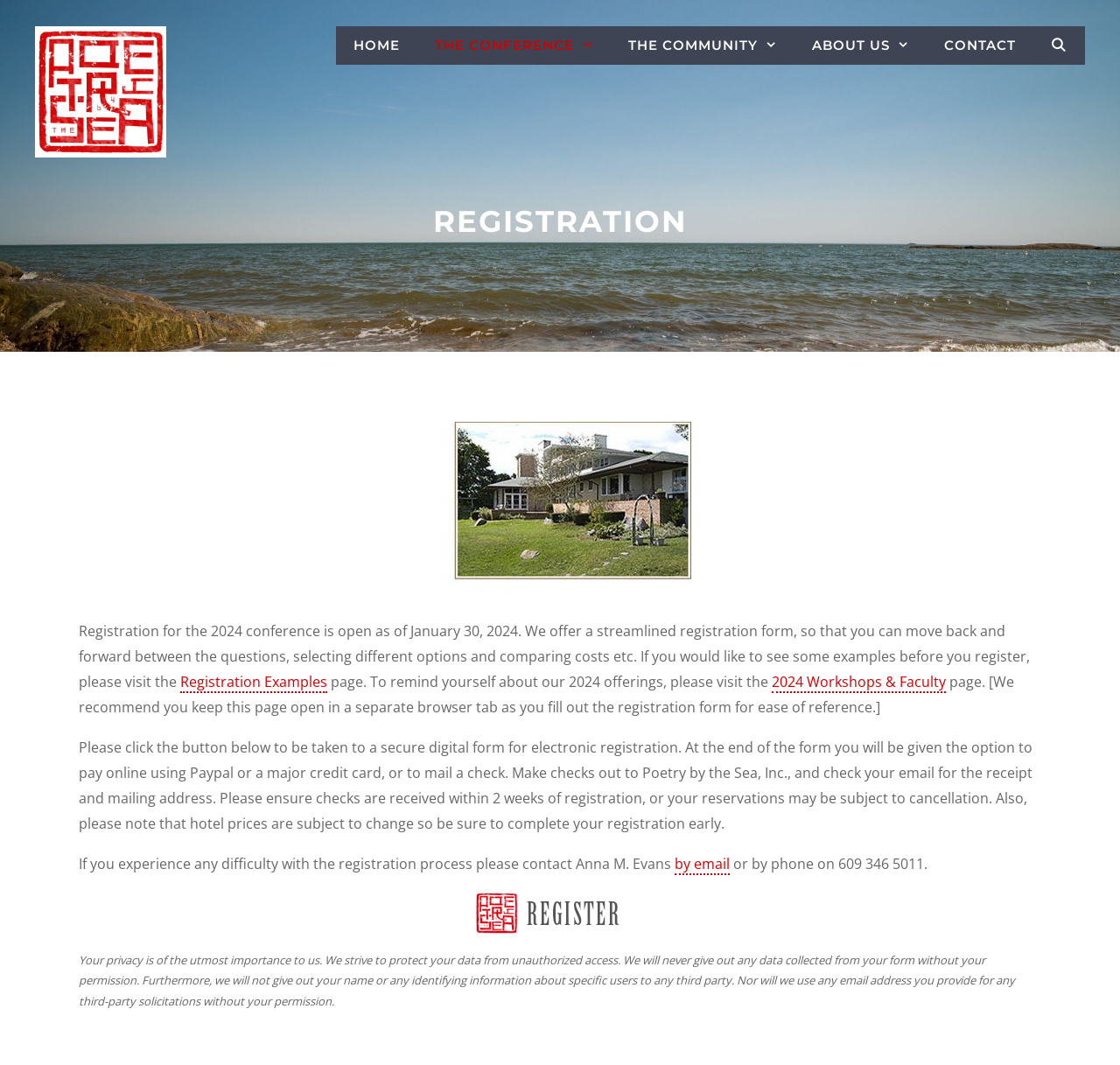What is the organization's policy on data protection?
From the screenshot, supply a one-word or short-phrase answer.

Protecting user data